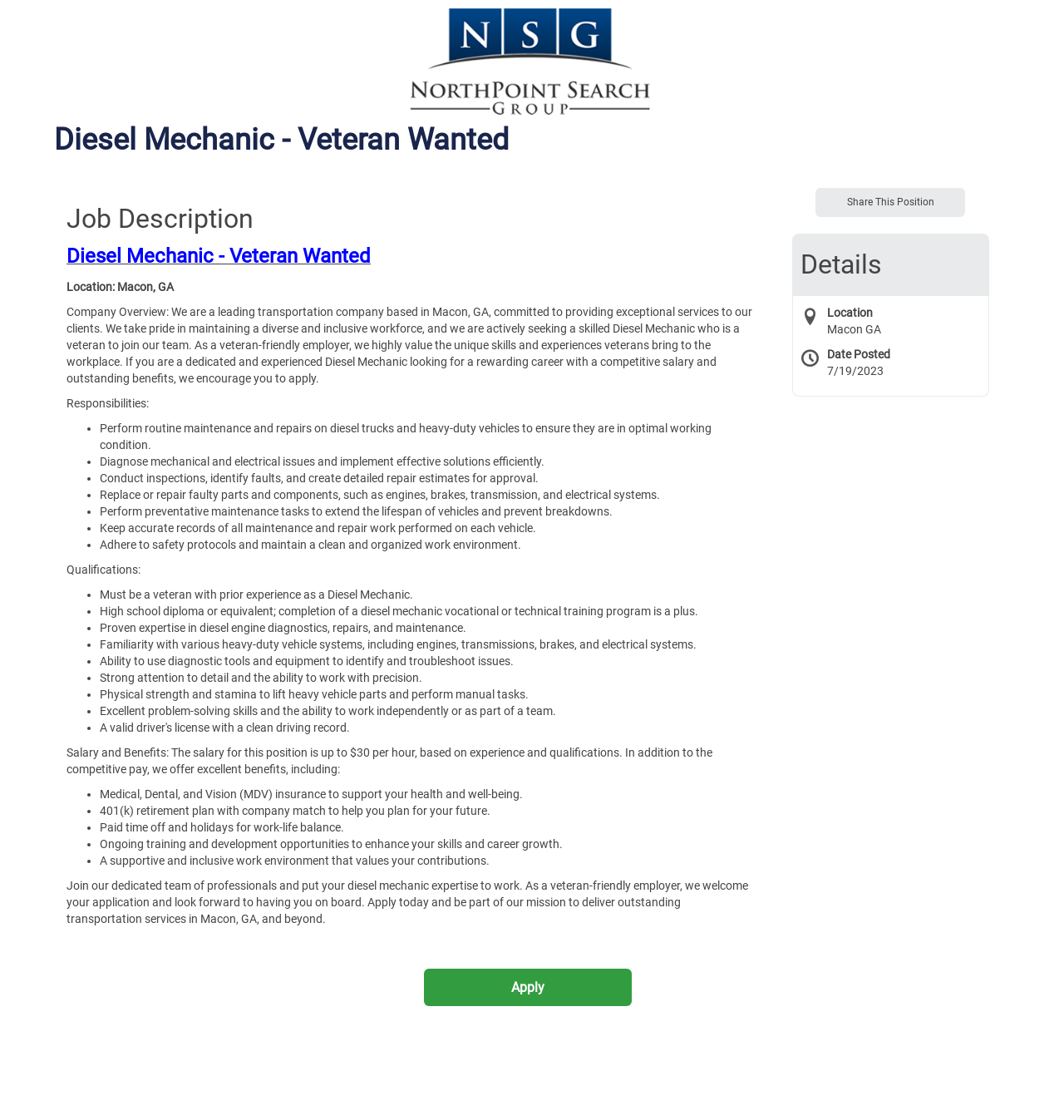Answer in one word or a short phrase: 
What is the first responsibility of the Diesel Mechanic?

Perform routine maintenance and repairs